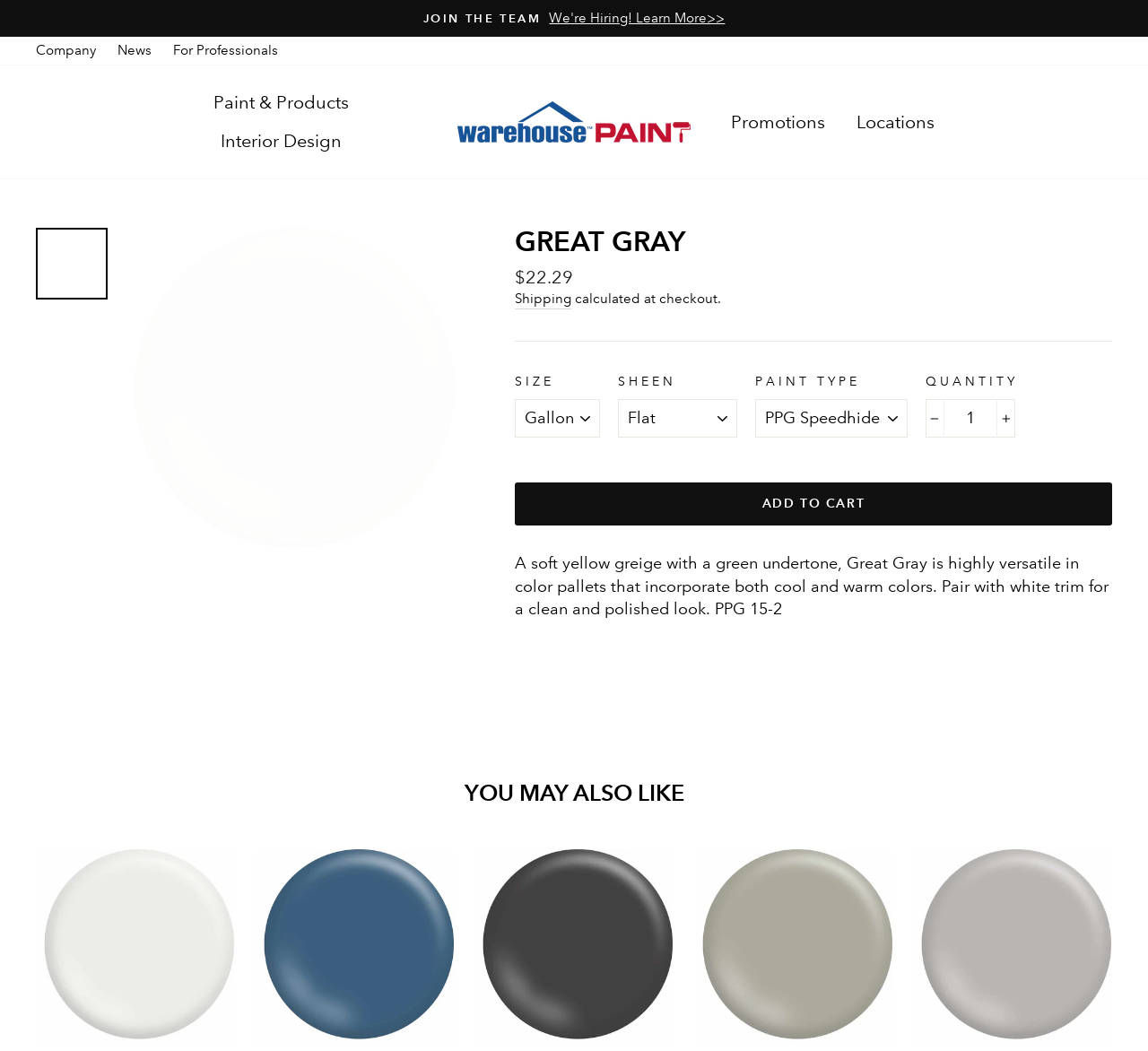Provide a one-word or brief phrase answer to the question:
What is the regular price of the paint?

$22.29